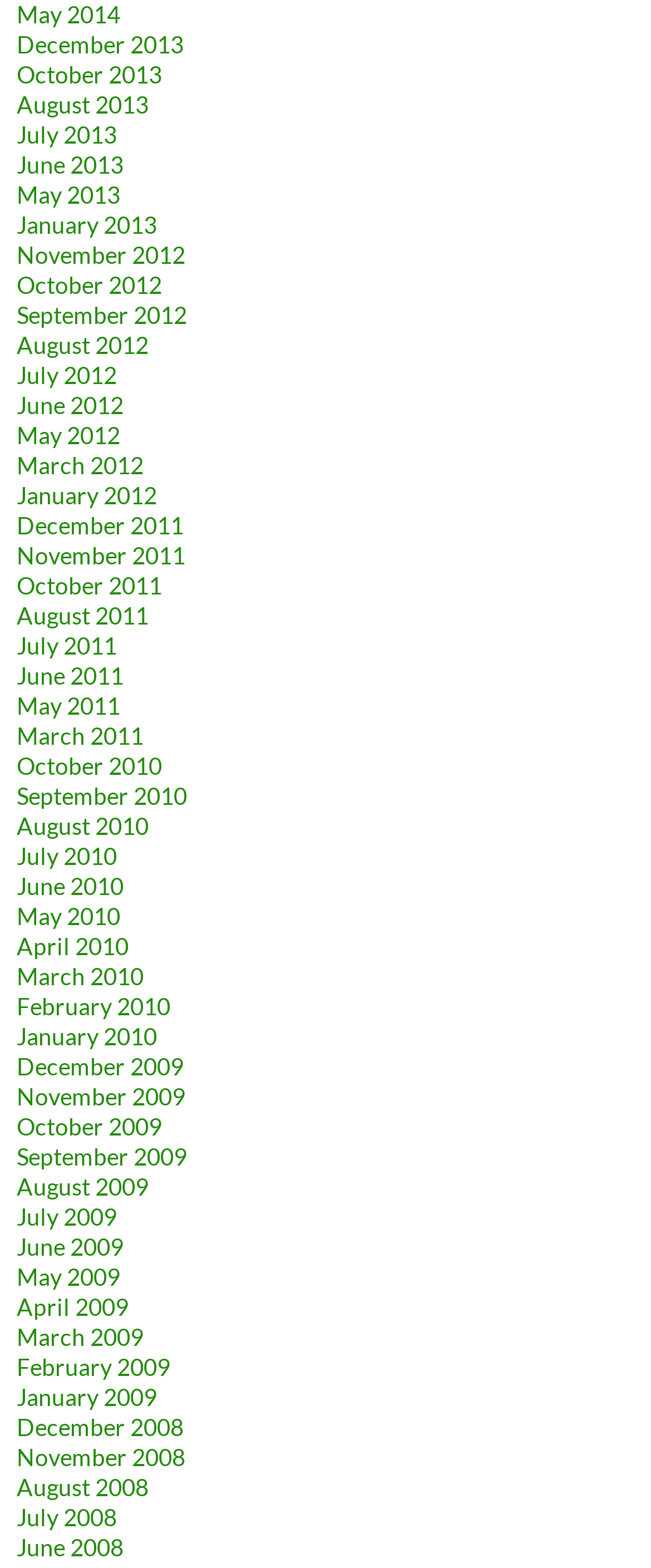Pinpoint the bounding box coordinates of the clickable area needed to execute the instruction: "View January 2009 archives". The coordinates should be specified as four float numbers between 0 and 1, i.e., [left, top, right, bottom].

[0.026, 0.882, 0.241, 0.9]